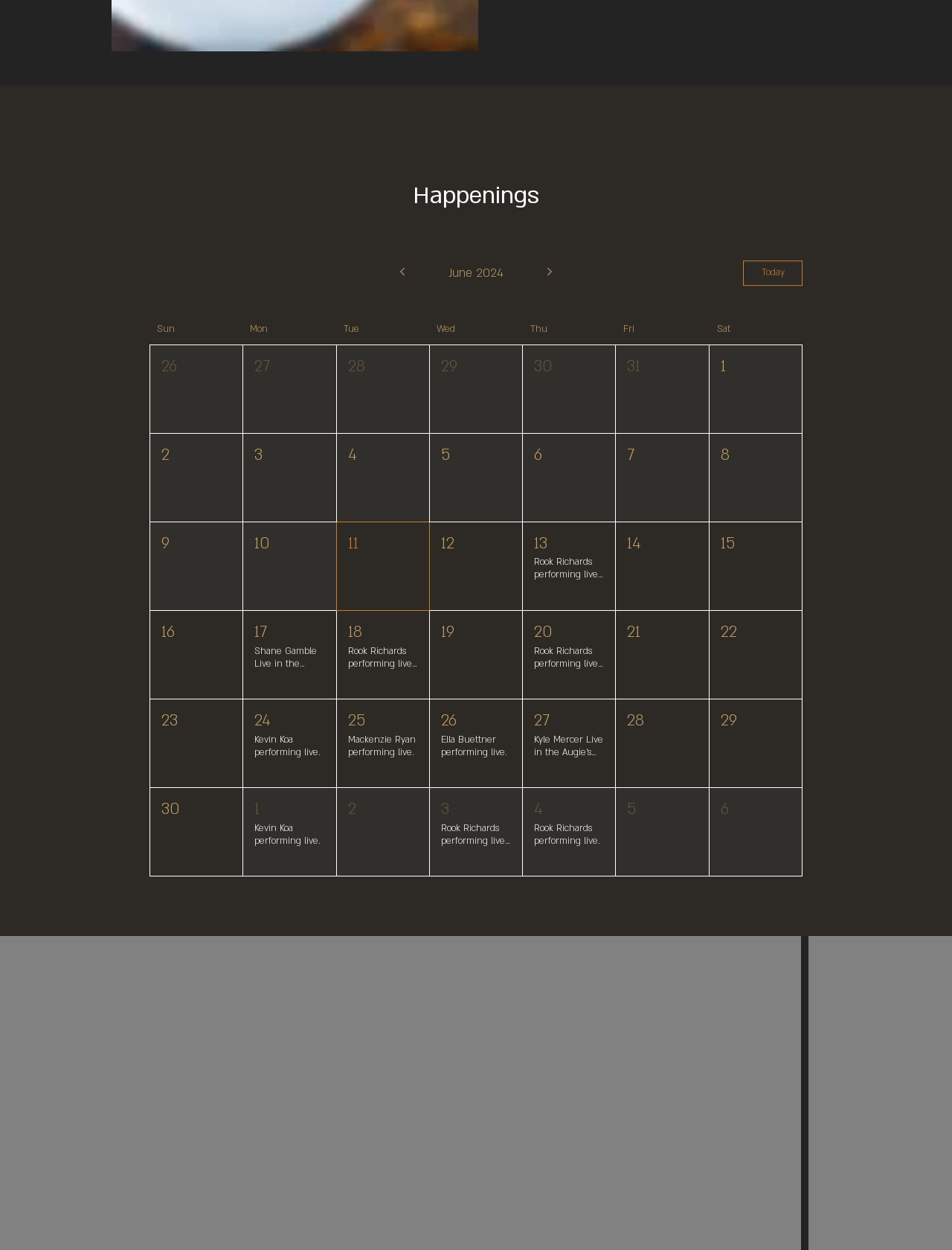Please find the bounding box coordinates of the element that needs to be clicked to perform the following instruction: "View the events on June 13". The bounding box coordinates should be four float numbers between 0 and 1, represented as [left, top, right, bottom].

[0.549, 0.417, 0.647, 0.488]